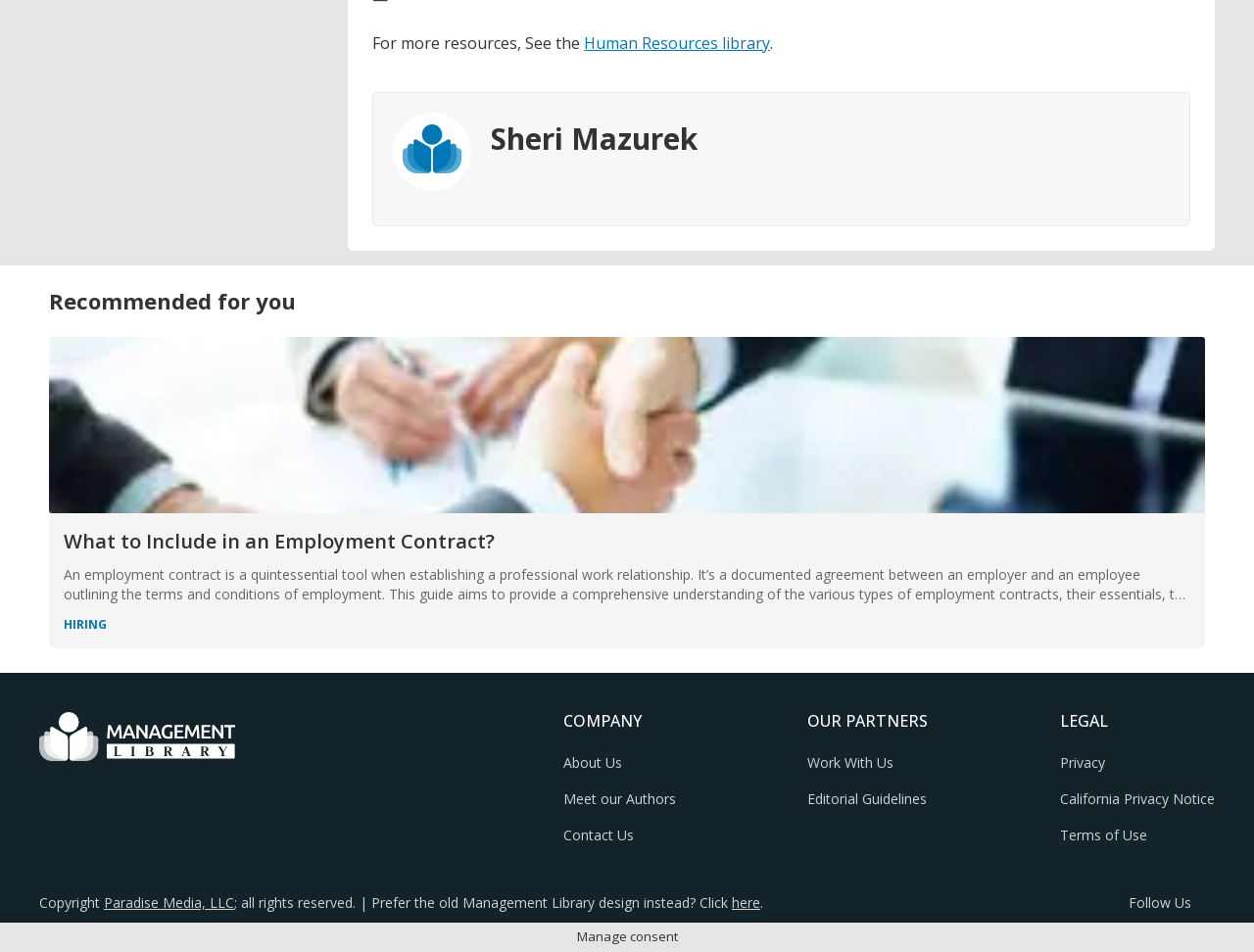Answer the question with a single word or phrase: 
What is the company name mentioned in the footer?

Paradise Media, LLC